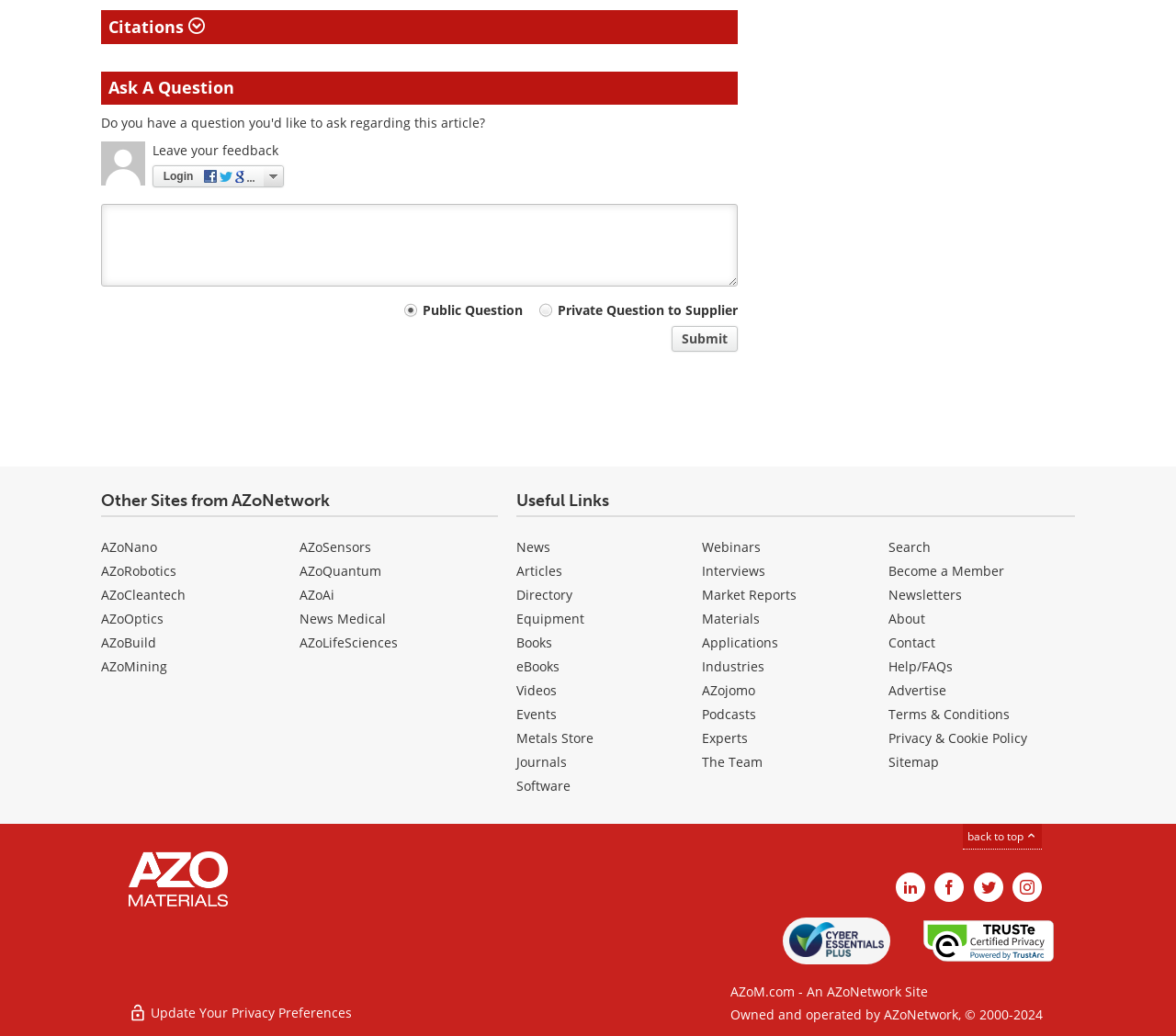Using the webpage screenshot and the element description Login, determine the bounding box coordinates. Specify the coordinates in the format (top-left x, top-left y, bottom-right x, bottom-right y) with values ranging from 0 to 1.

[0.13, 0.159, 0.241, 0.181]